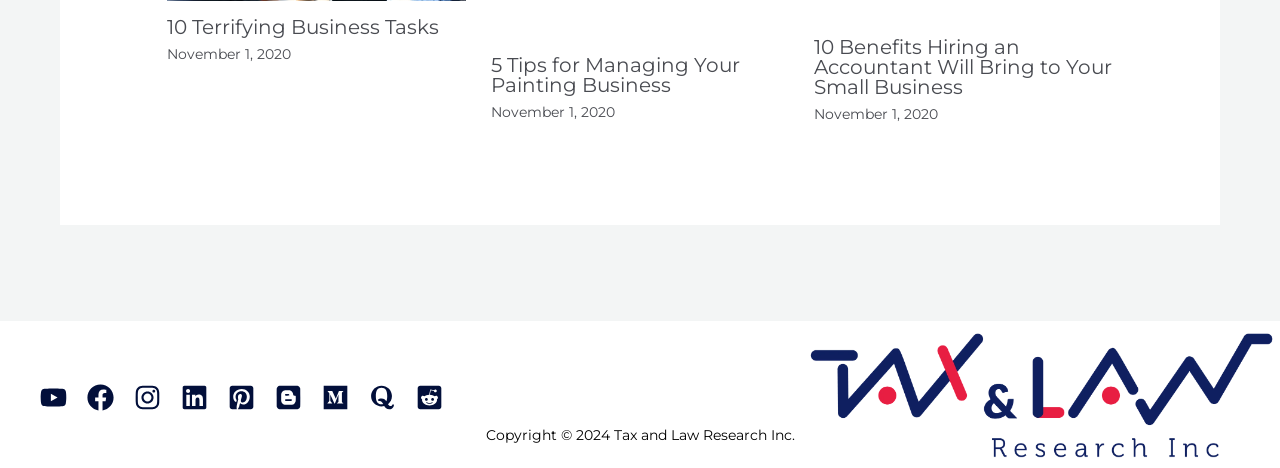Please identify the bounding box coordinates of where to click in order to follow the instruction: "Check Copyright information".

[0.379, 0.91, 0.621, 0.949]